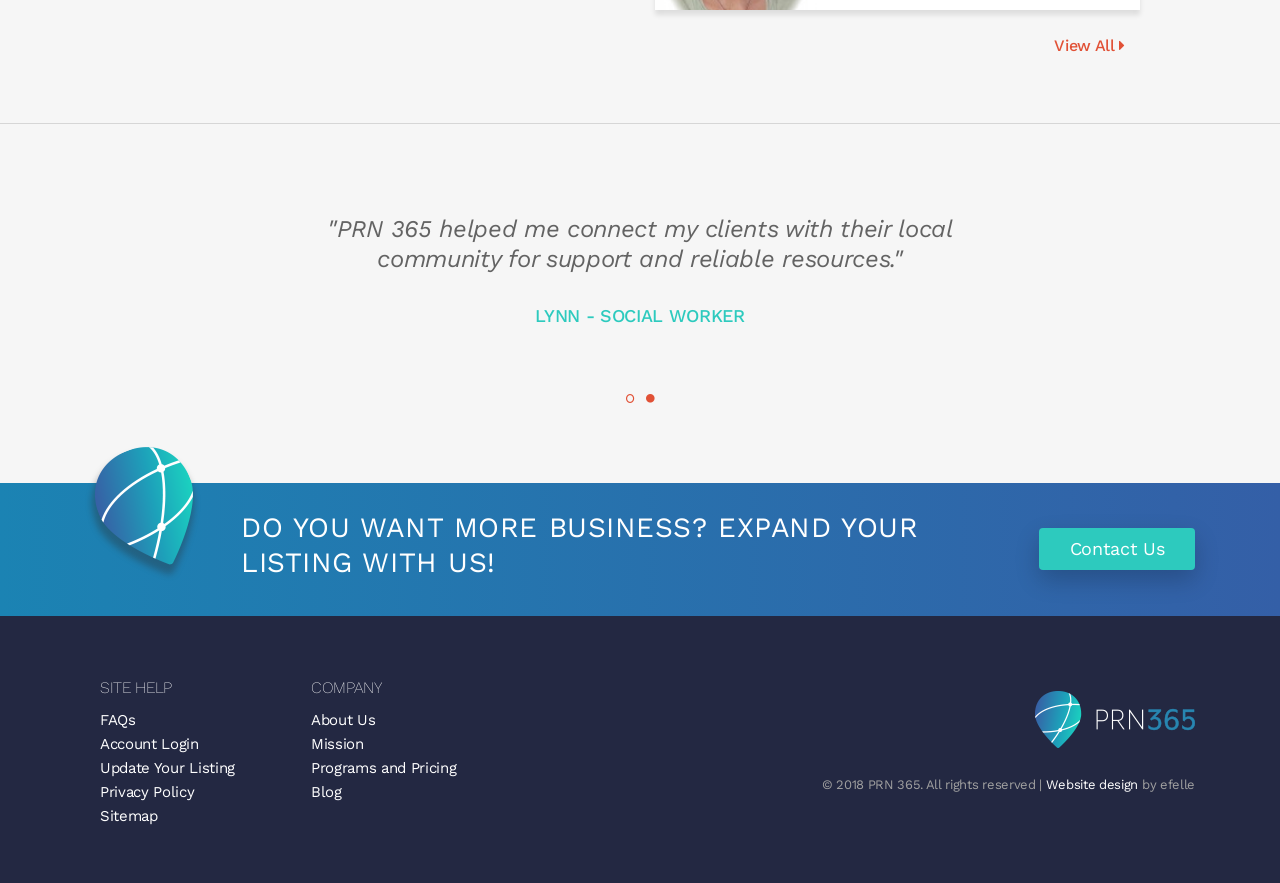From the given element description: "Programs and Pricing", find the bounding box for the UI element. Provide the coordinates as four float numbers between 0 and 1, in the order [left, top, right, bottom].

[0.243, 0.859, 0.357, 0.88]